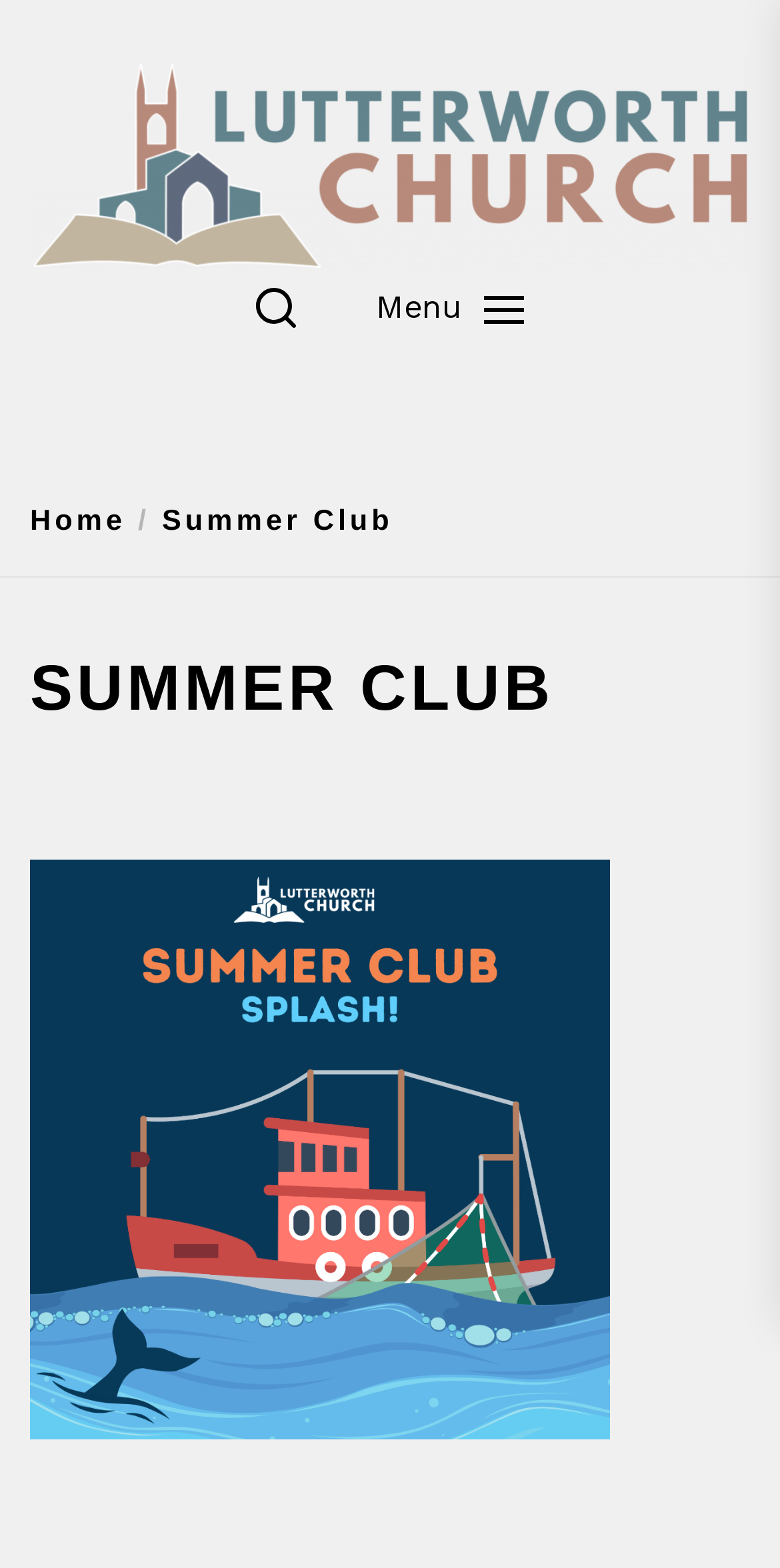Using the format (top-left x, top-left y, bottom-right x, bottom-right y), and given the element description, identify the bounding box coordinates within the screenshot: Summer Club

[0.161, 0.323, 0.504, 0.343]